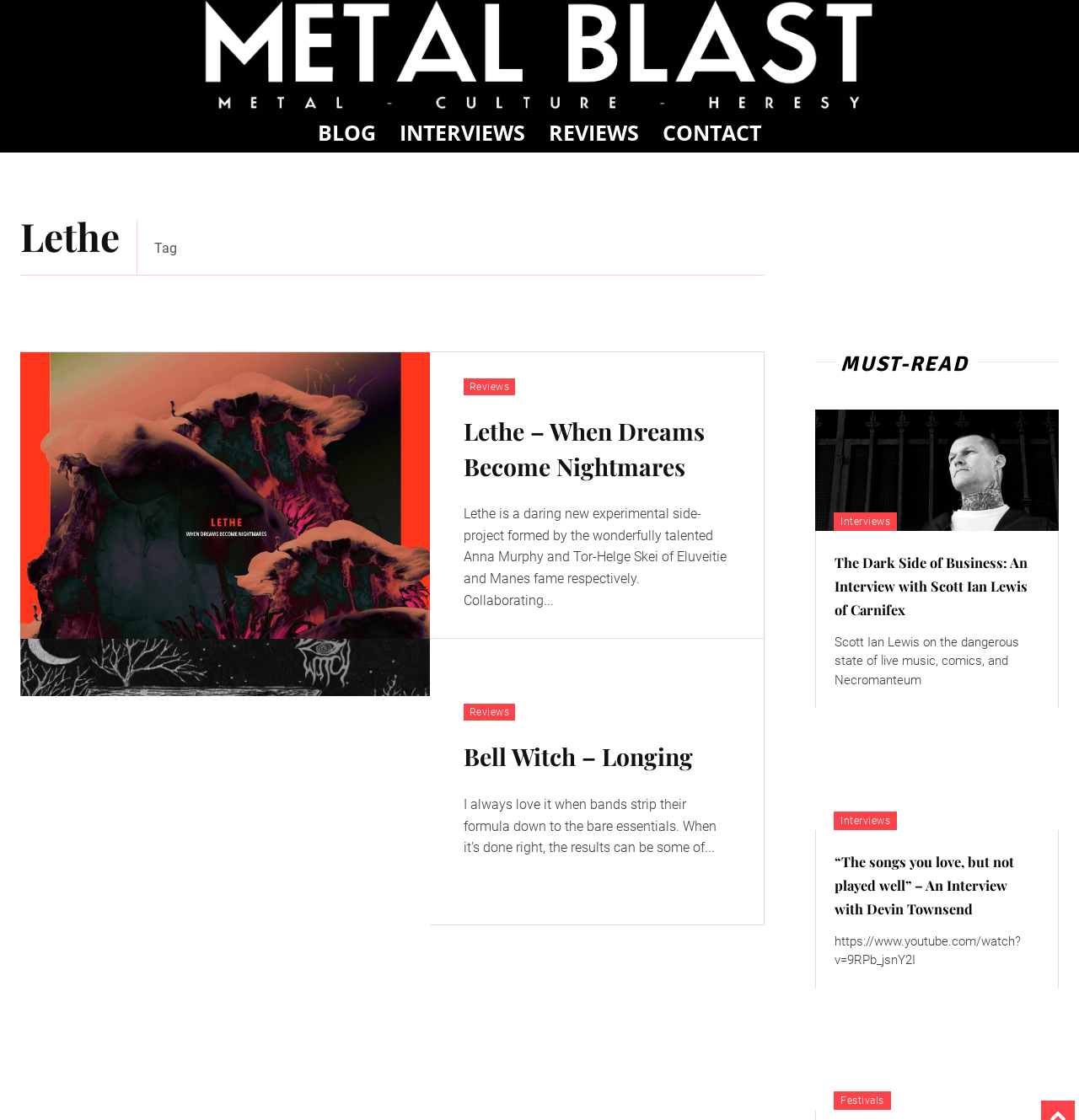Please identify the bounding box coordinates of the clickable area that will allow you to execute the instruction: "Click the logo".

[0.083, 0.0, 0.917, 0.1]